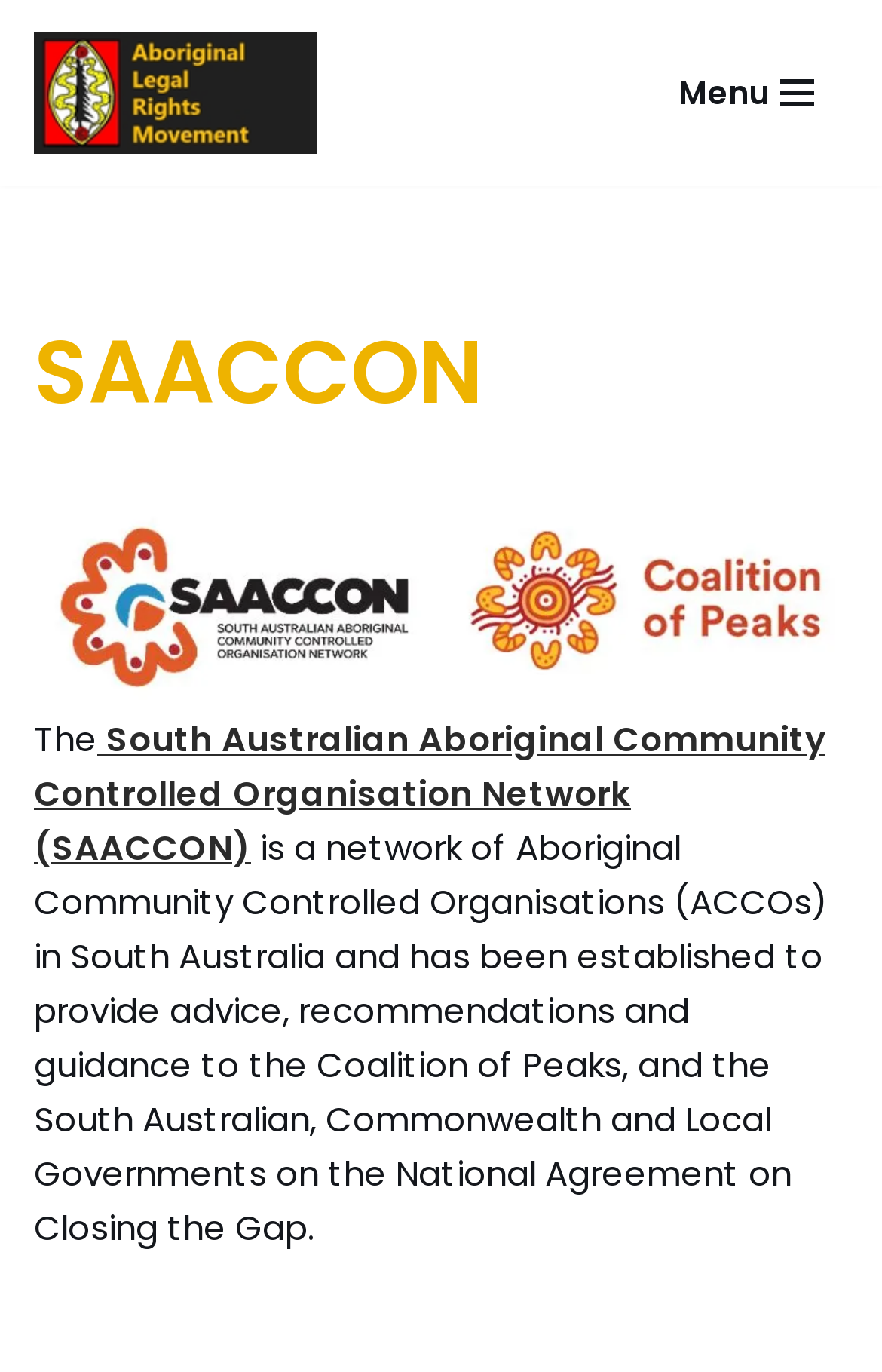What is the purpose of SAACCON?
Using the image, answer in one word or phrase.

Provide advice and guidance